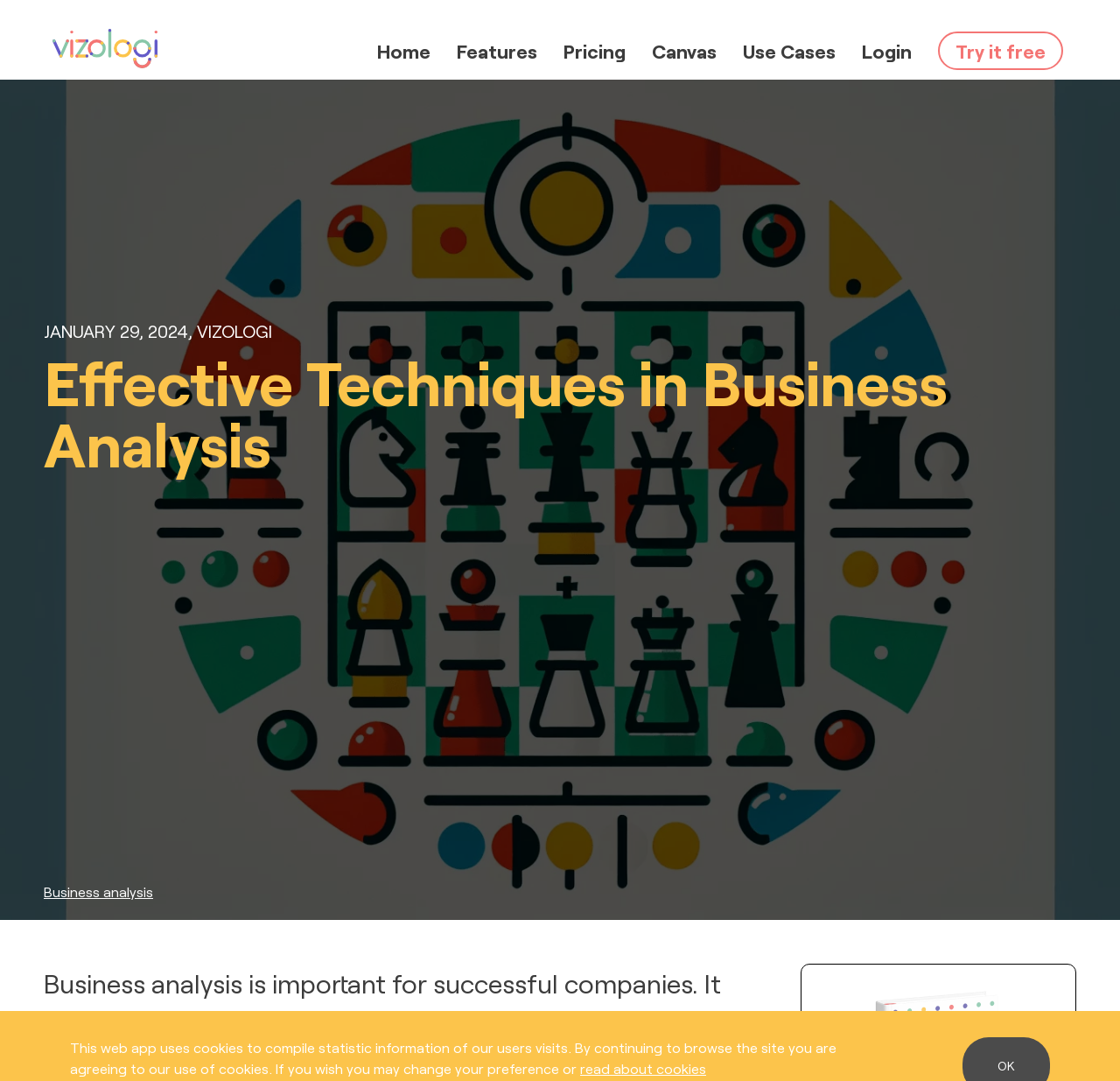What is the date mentioned on the webpage?
Answer with a single word or phrase by referring to the visual content.

JANUARY 29, 2024